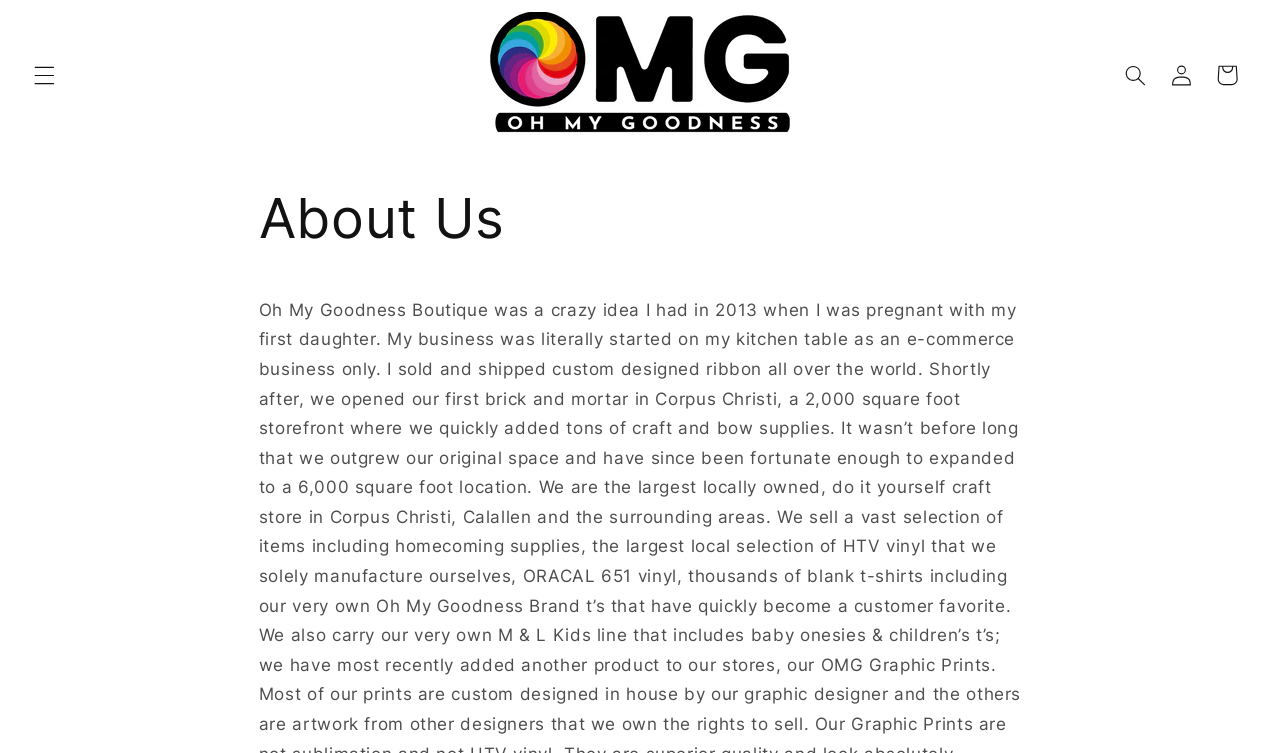Give a concise answer of one word or phrase to the question: 
How many navigation links are at the top?

3